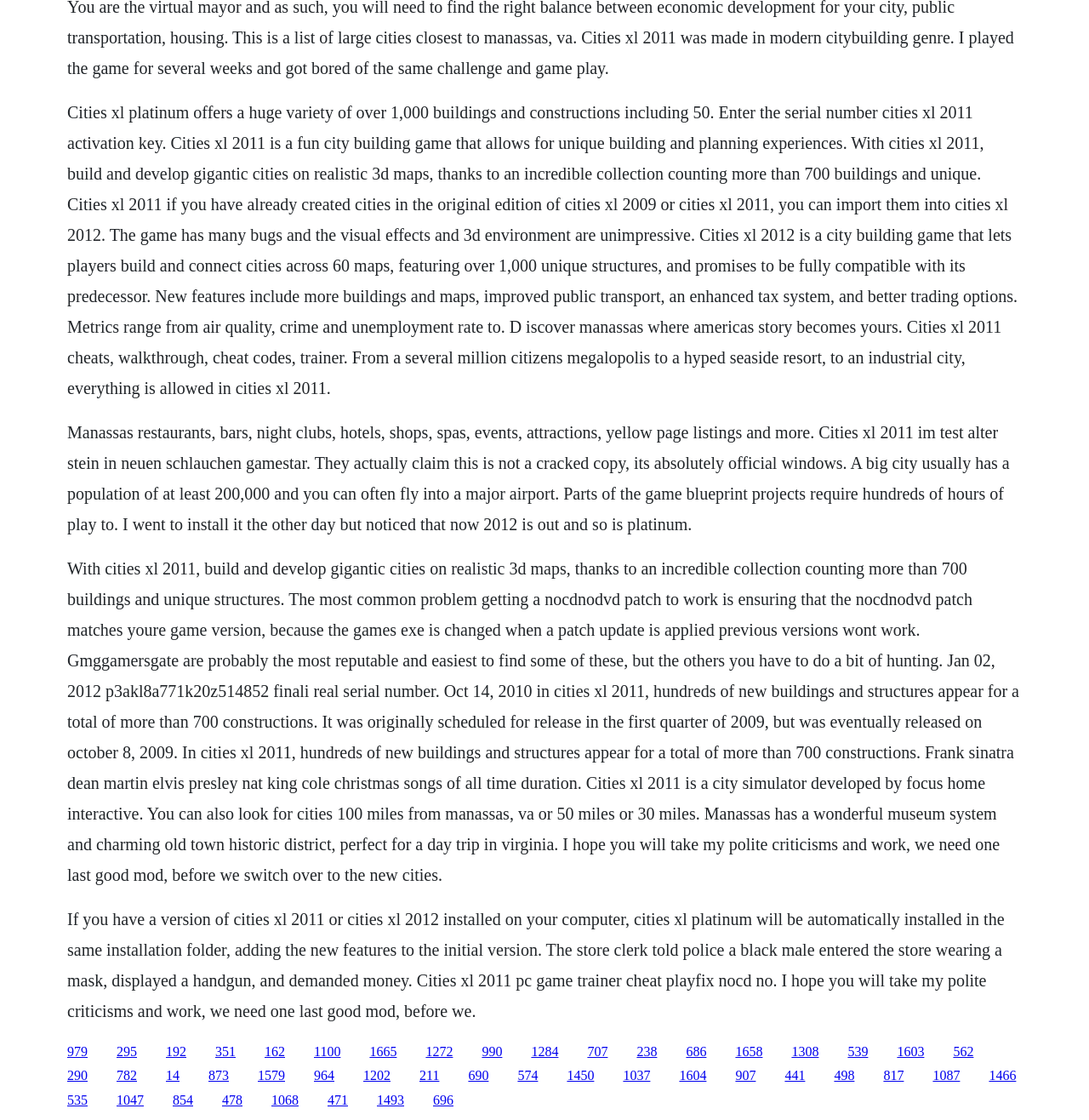Determine the bounding box coordinates of the clickable element to achieve the following action: 'Click the link '192''. Provide the coordinates as four float values between 0 and 1, formatted as [left, top, right, bottom].

[0.152, 0.932, 0.171, 0.945]